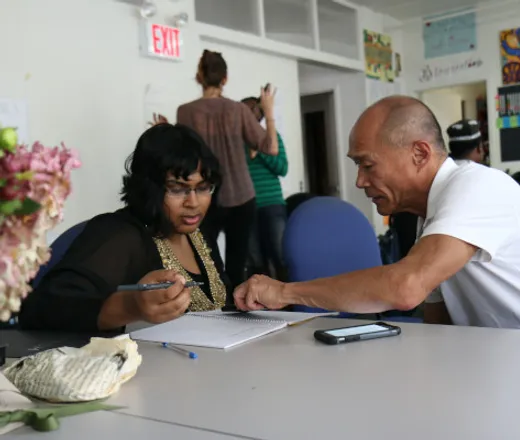Provide a comprehensive description of the image.

The image depicts a vibrant adult tutoring session taking place in a bright, inviting educational environment. At a central table, a woman with dark, curly hair wearing a black top attentively engages with an older man in a white shirt. They are reviewing material together; the woman is pointing at notes in a notebook, indicating a focused and interactive learning dynamic. 

In the background, various individuals are seen, highlighting a collaborative atmosphere. The walls are adorned with colorful artwork and learning materials, emphasizing the educational focus of the space. The image captures the essence of adult tuition, where individuals seek to enhance their skills in a supportive environment tailored for both personal and organizational growth. The setting reflects a commitment to lifelong learning and development.